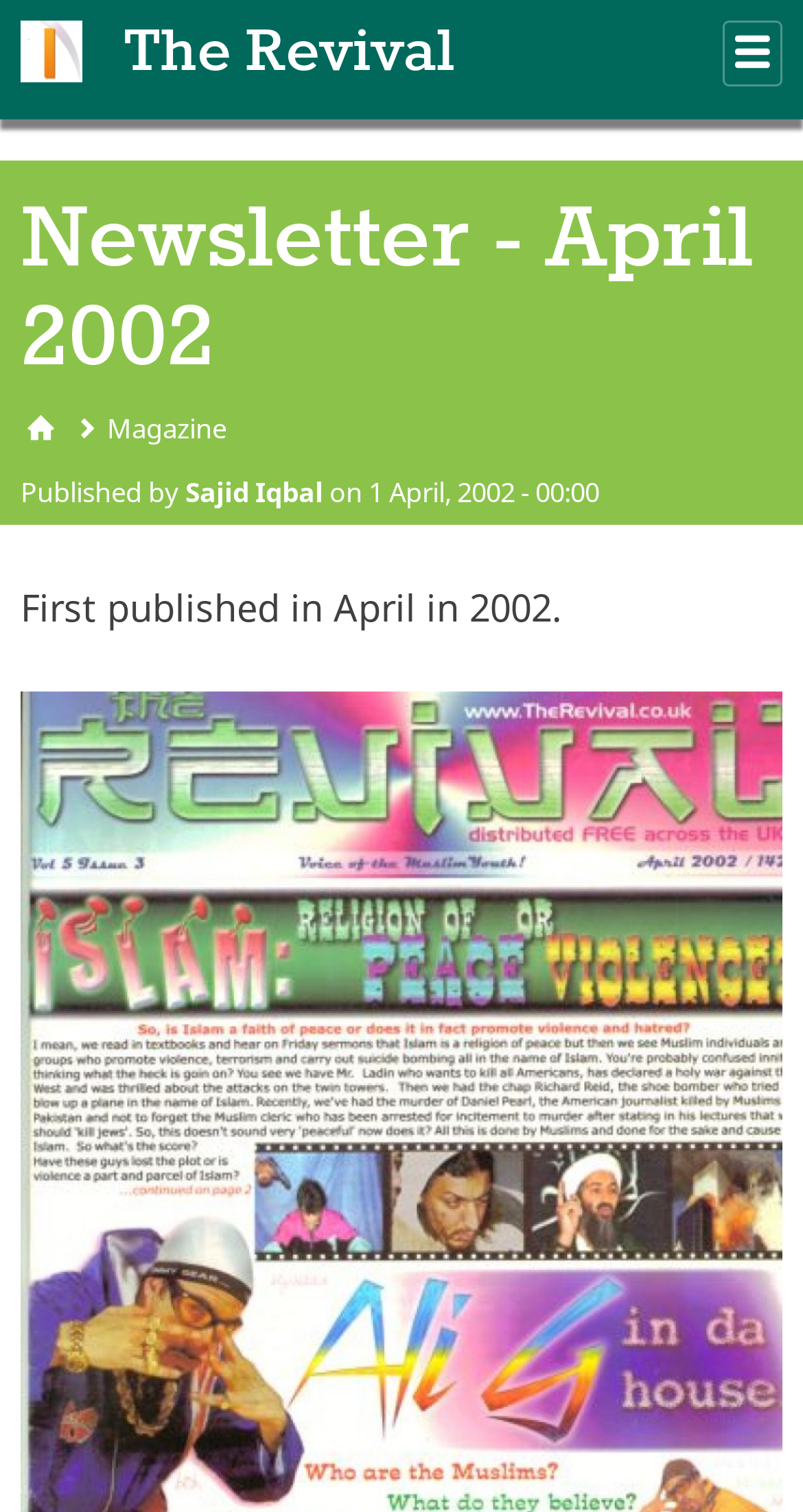What is the name of the image on the page?
We need a detailed and meticulous answer to the question.

The name of the image can be found in the heading element with the text 'april2002.jpg' which is a child of the header element.